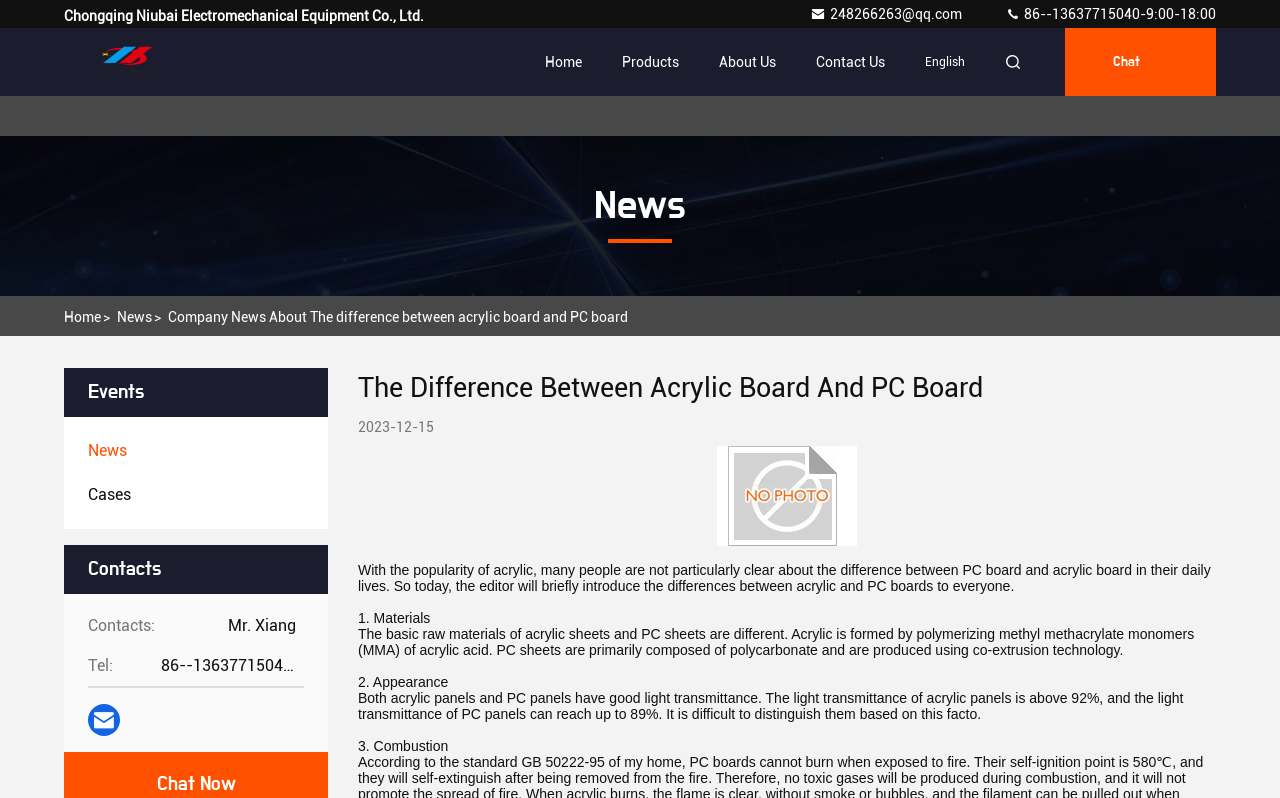Answer succinctly with a single word or phrase:
What is the date of the latest company news?

2023-12-15